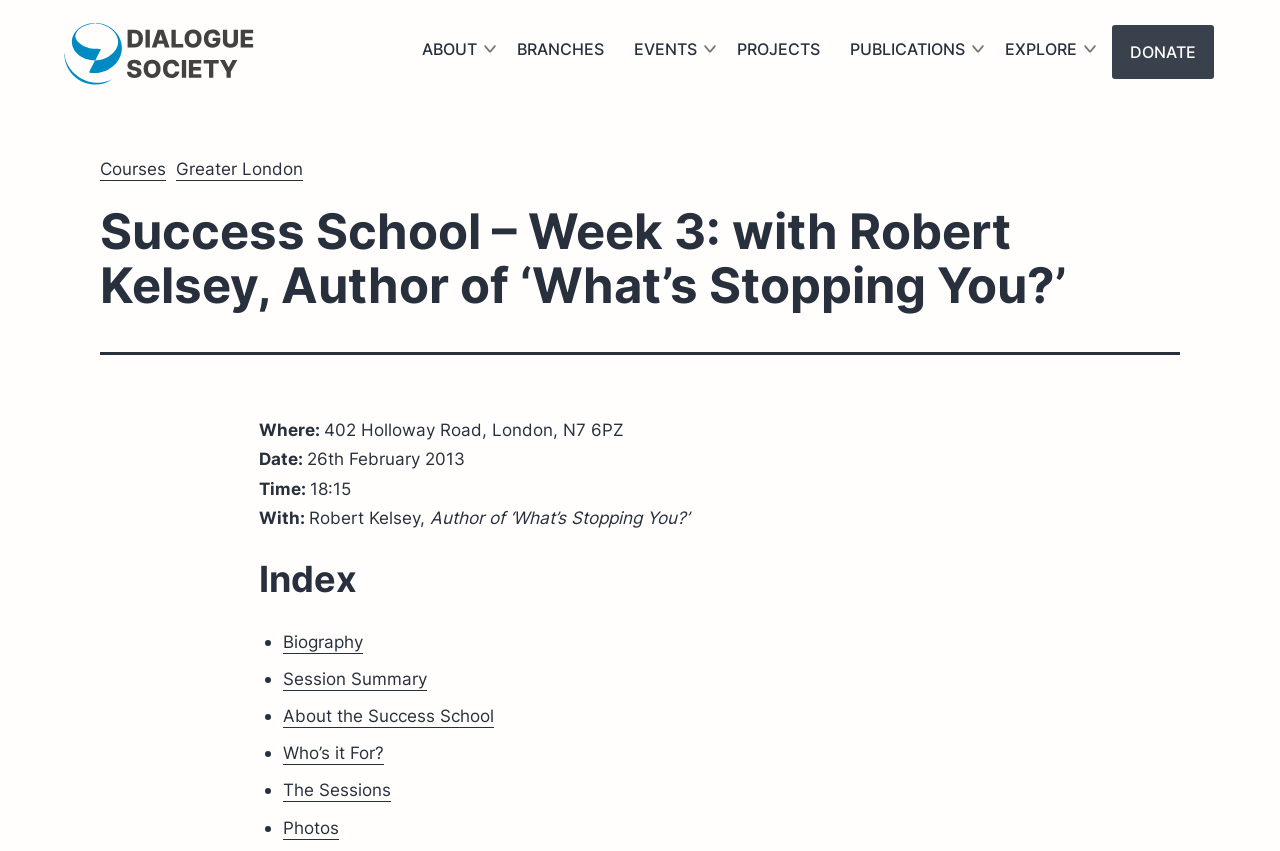Identify the bounding box coordinates of the HTML element based on this description: "Who’s it For?".

[0.221, 0.872, 0.3, 0.897]